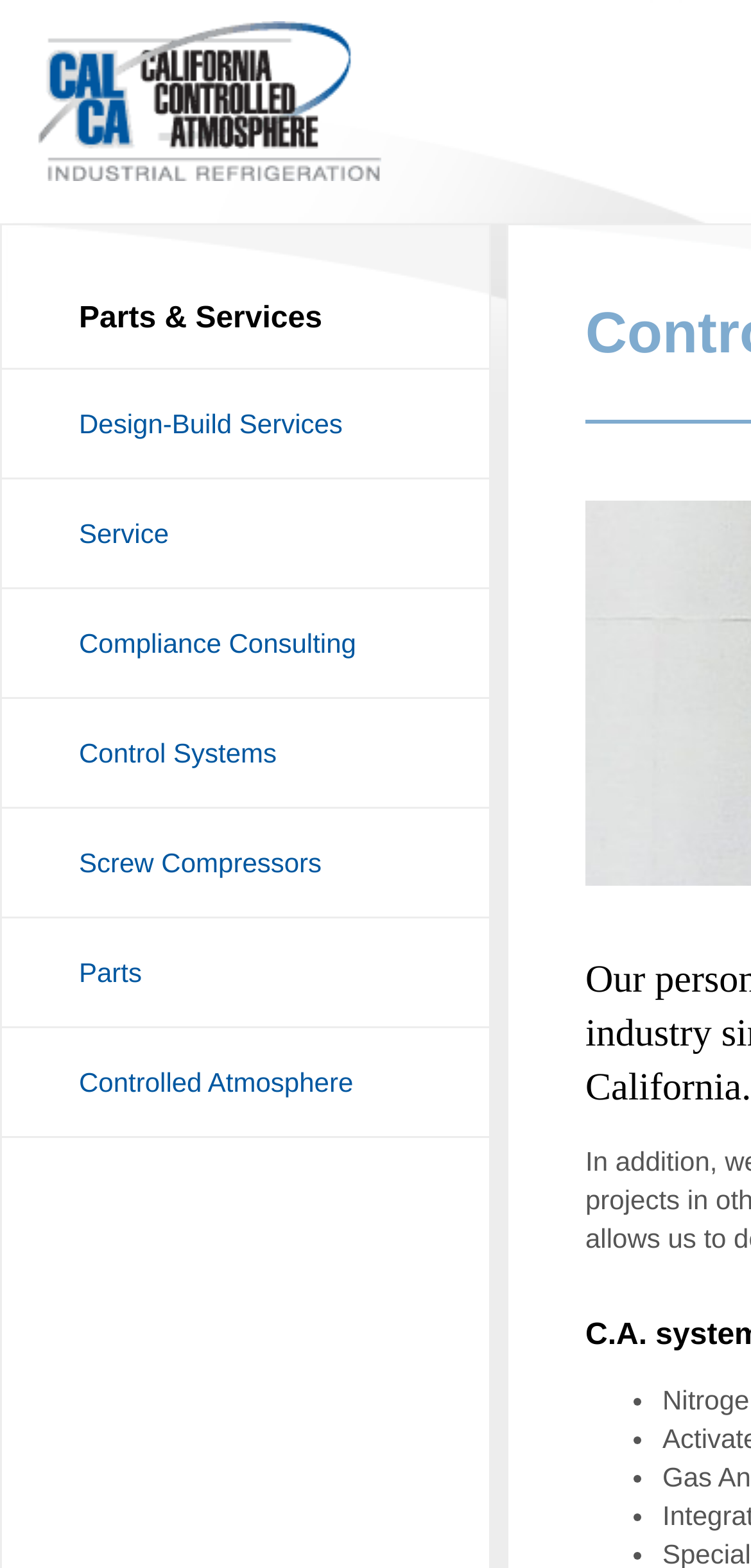Using the description: "California Controlled Atmosphere", identify the bounding box of the corresponding UI element in the screenshot.

[0.051, 0.014, 0.508, 0.115]